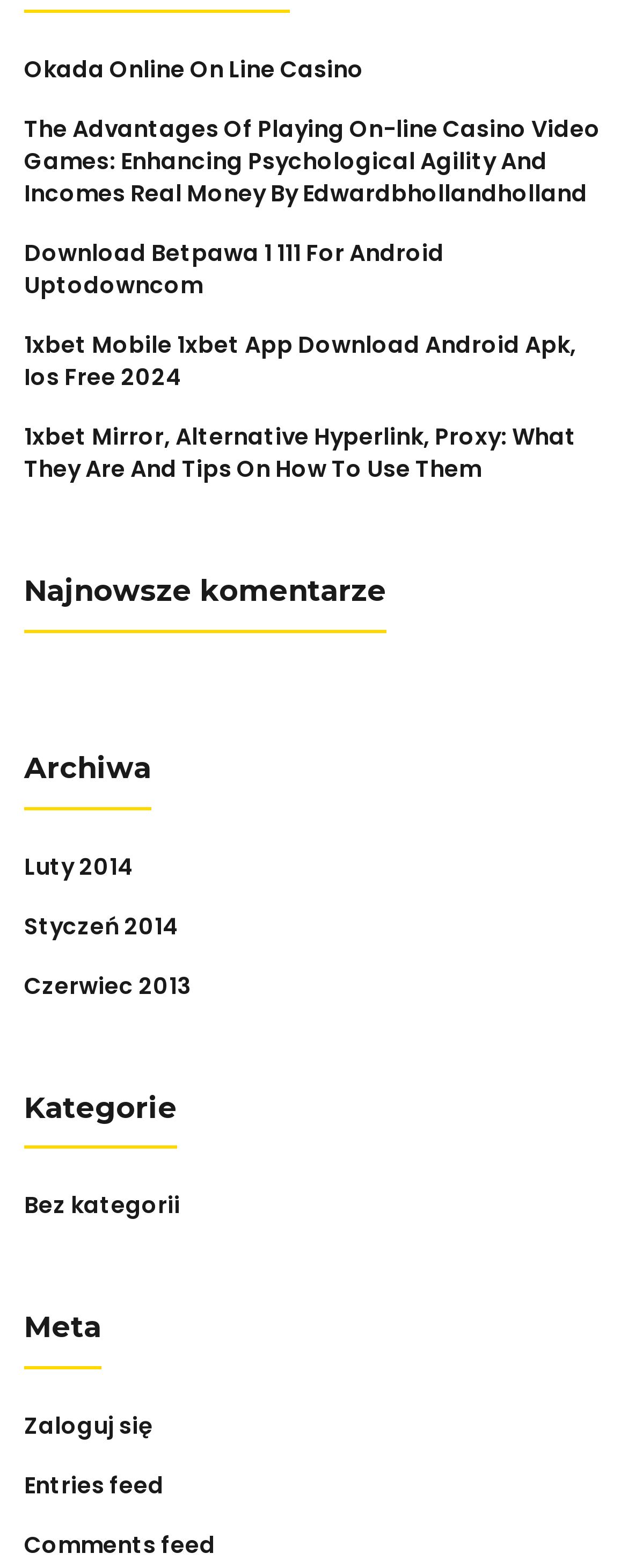Given the description Comments feed, predict the bounding box coordinates of the UI element. Ensure the coordinates are in the format (top-left x, top-left y, bottom-right x, bottom-right y) and all values are between 0 and 1.

[0.038, 0.975, 0.344, 0.996]